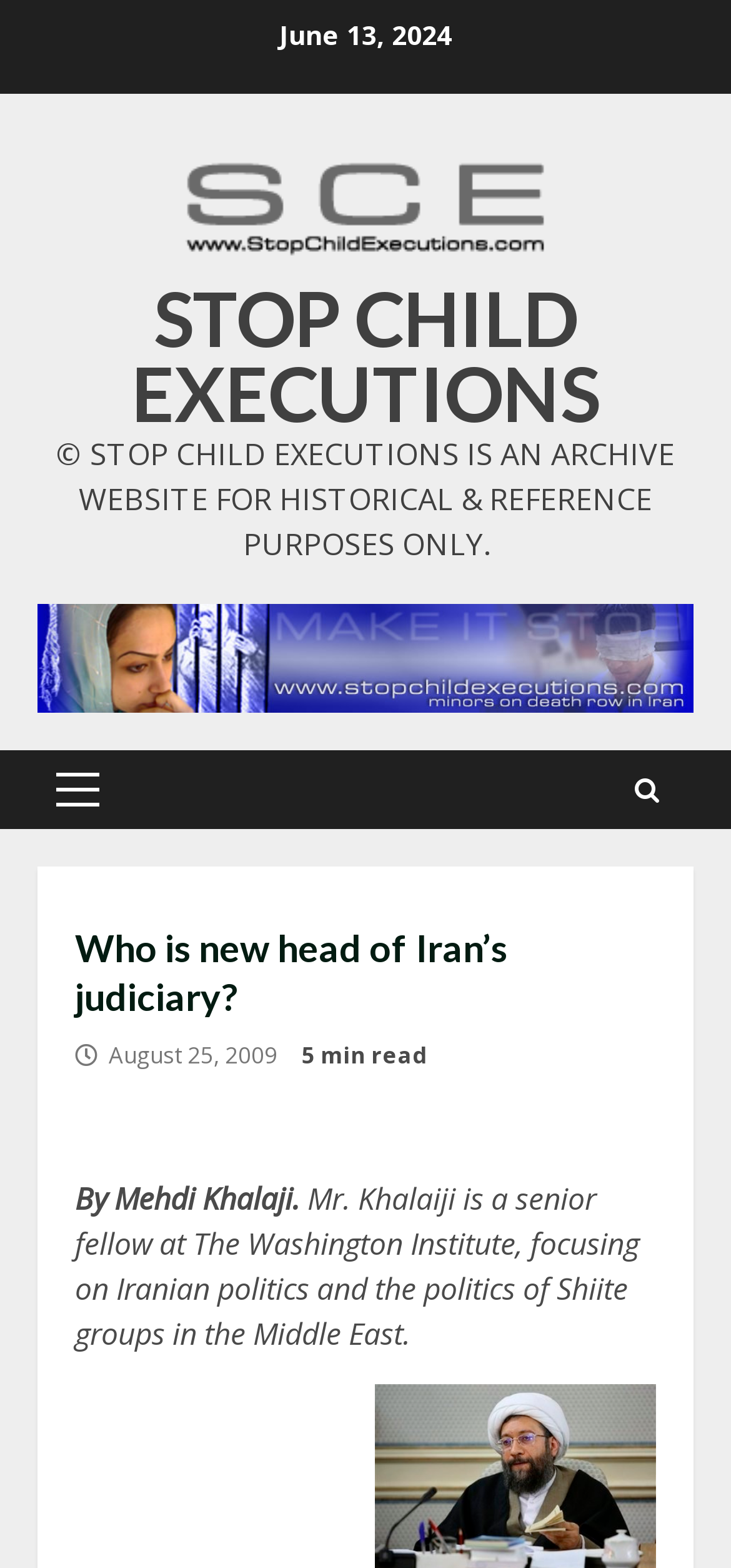What is the estimated reading time of the article?
Provide a detailed answer to the question using information from the image.

I found the estimated reading time of the article by looking at the StaticText element with the OCR text '5 min read' which is located next to the article date.